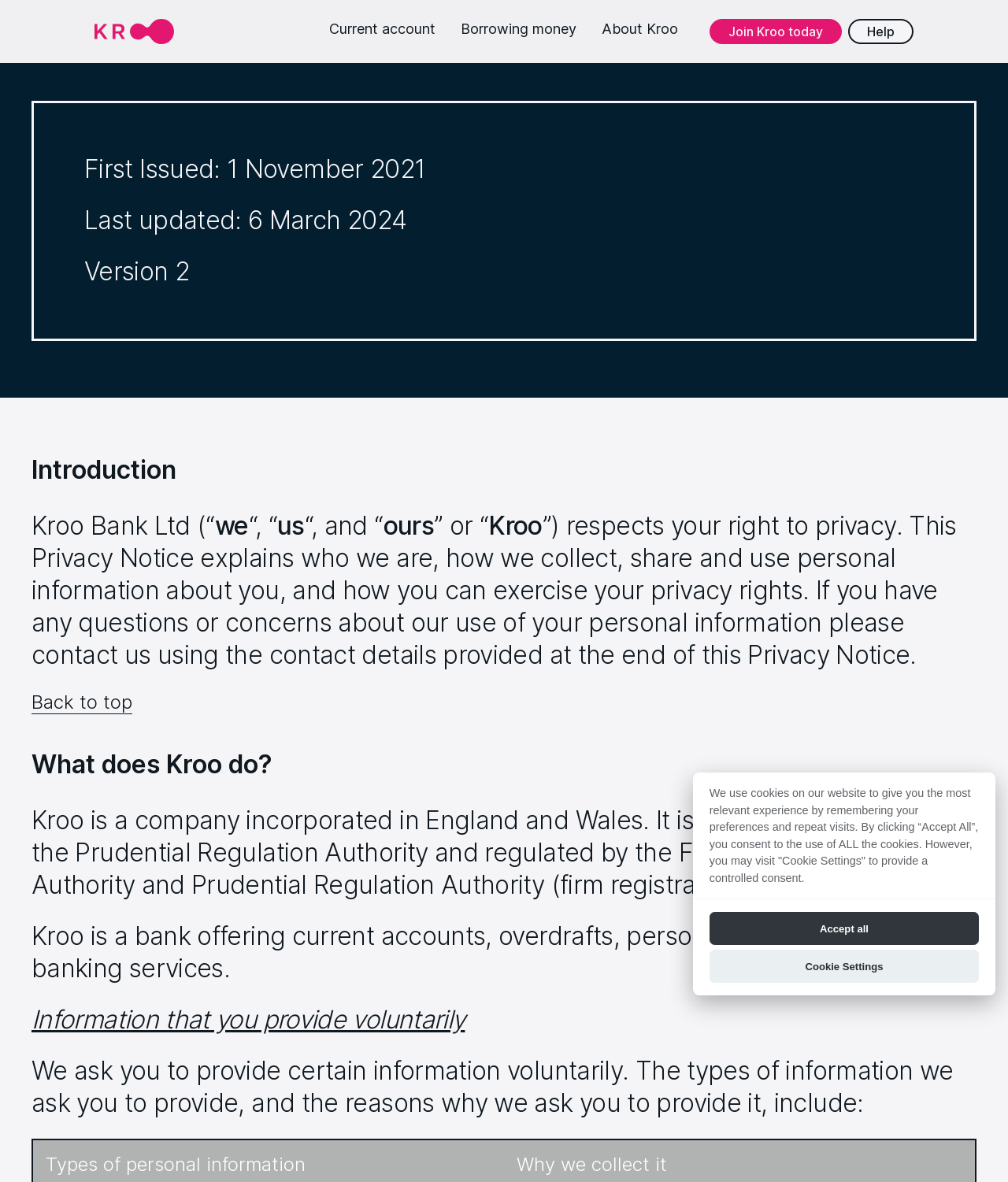What services does Kroo offer?
Examine the webpage screenshot and provide an in-depth answer to the question.

The webpage mentions that Kroo is a bank offering current accounts, overdrafts, personal loans, and other banking services. This information can be found in the section 'What does Kroo do?'.